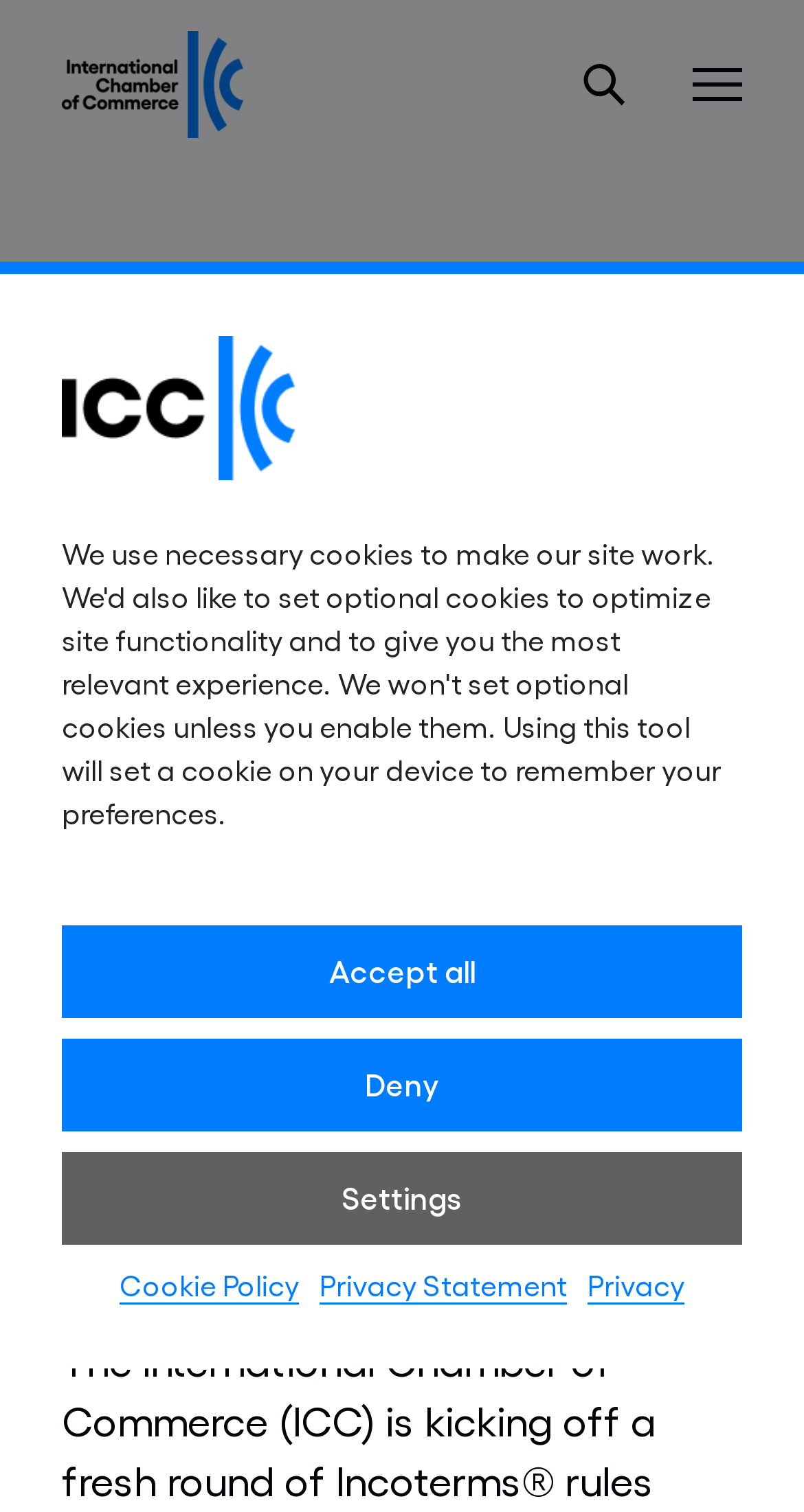Find the bounding box coordinates for the area that must be clicked to perform this action: "open the search bar".

[0.723, 0.041, 0.779, 0.071]